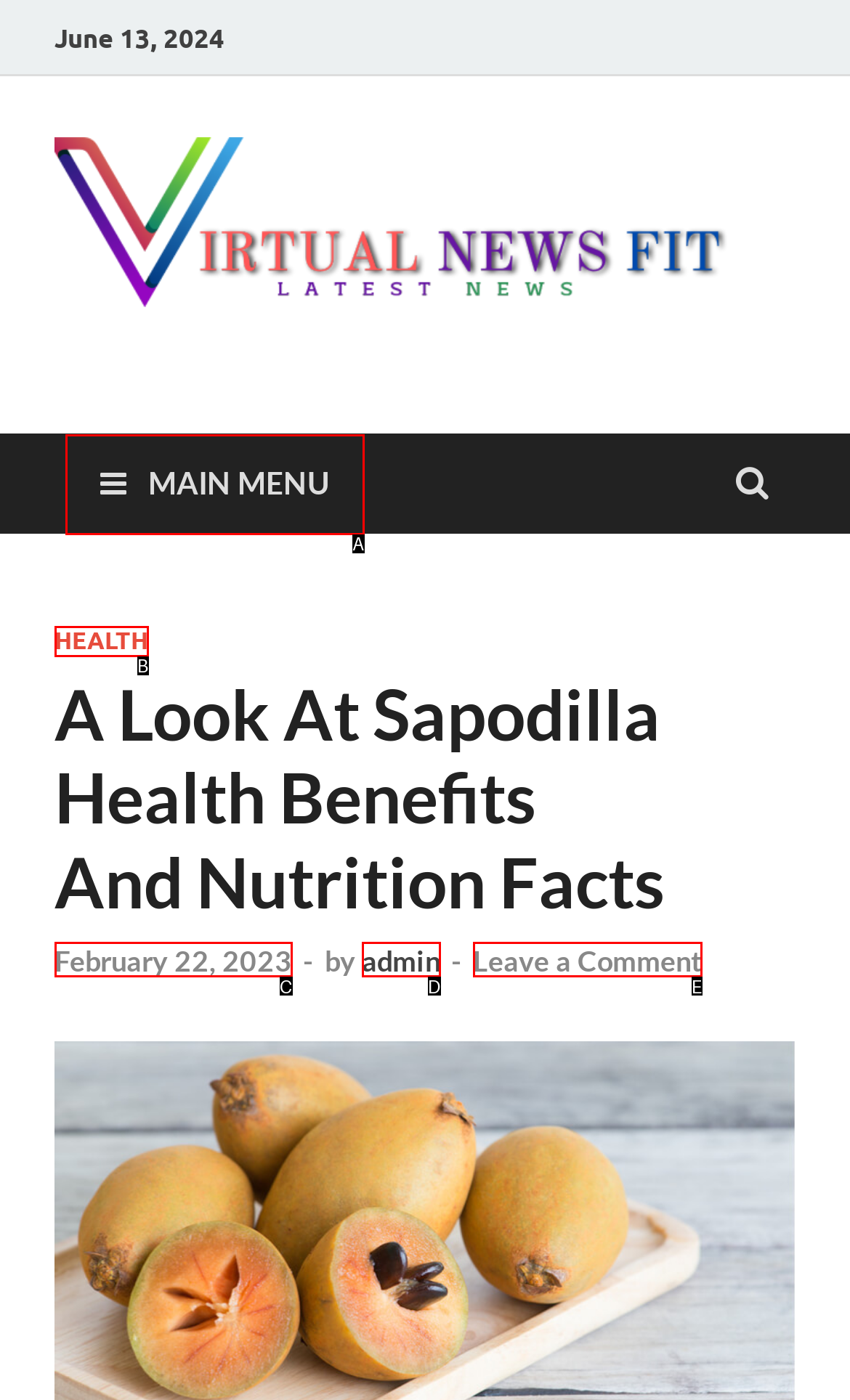Using the element description: admin, select the HTML element that matches best. Answer with the letter of your choice.

D